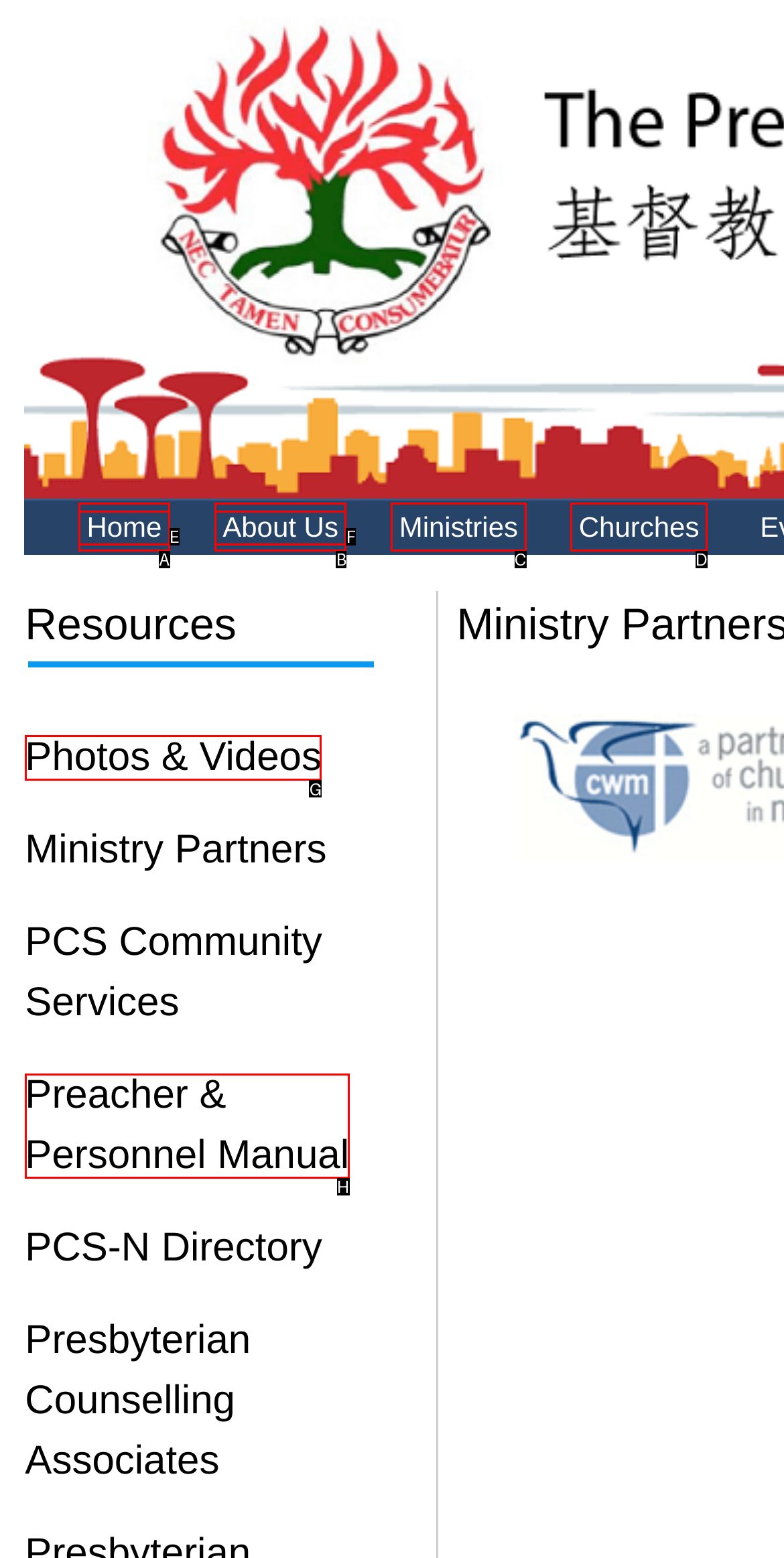Specify which HTML element I should click to complete this instruction: view photos and videos Answer with the letter of the relevant option.

G